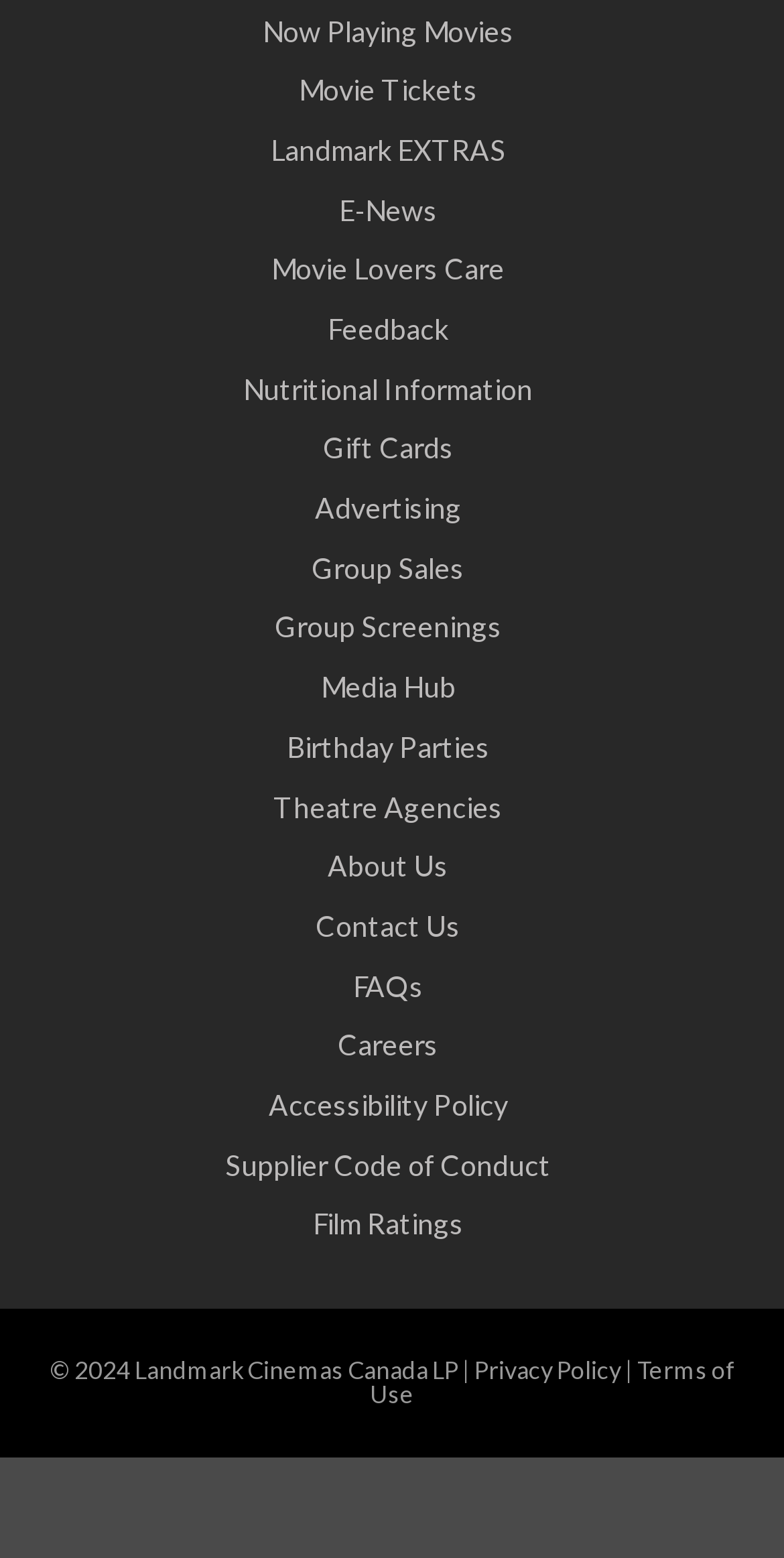What is the last link in the main menu? Observe the screenshot and provide a one-word or short phrase answer.

Film Ratings